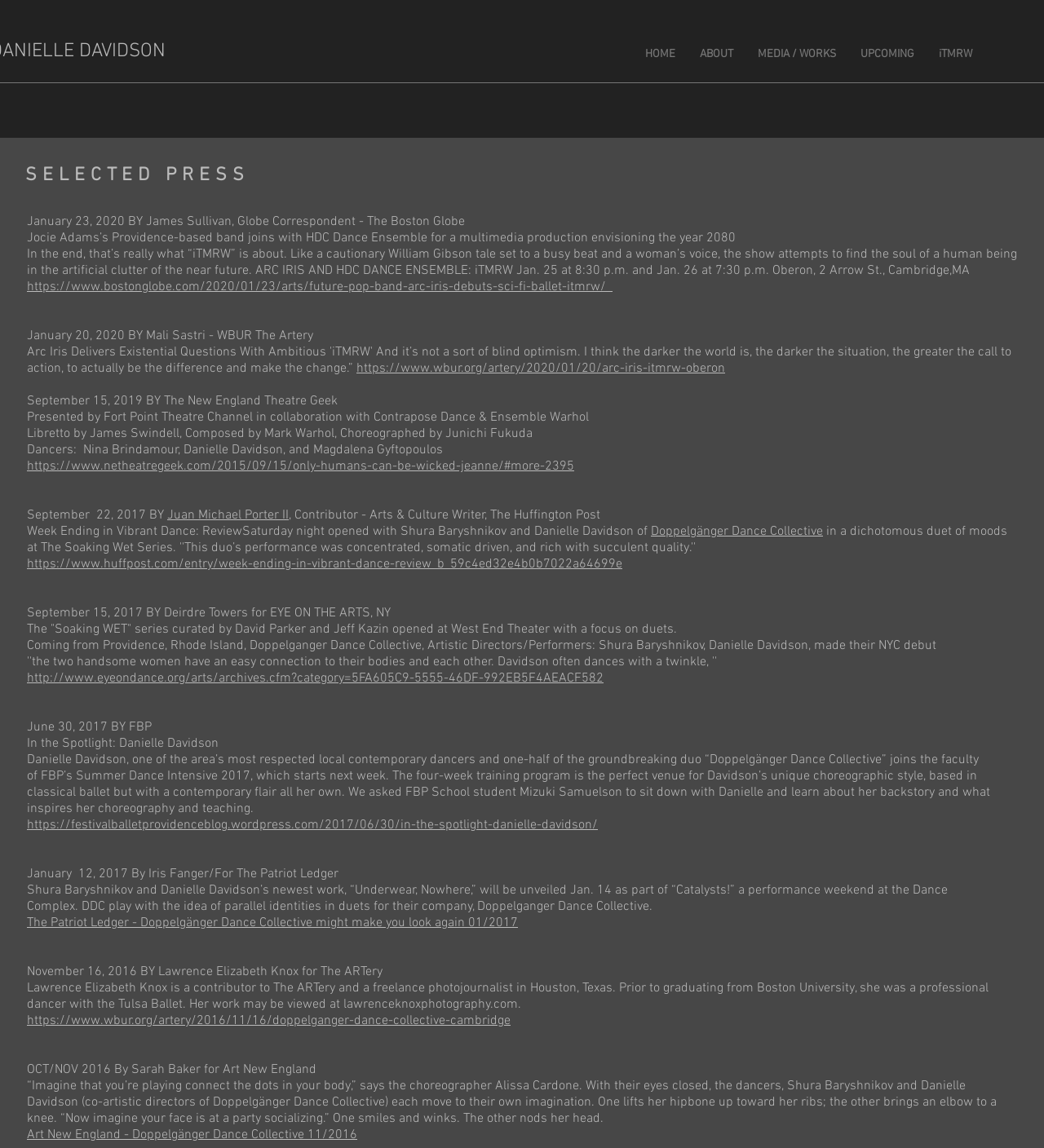Identify the bounding box coordinates of the area that should be clicked in order to complete the given instruction: "Click on the 'HOME' link". The bounding box coordinates should be four float numbers between 0 and 1, i.e., [left, top, right, bottom].

[0.606, 0.035, 0.659, 0.06]